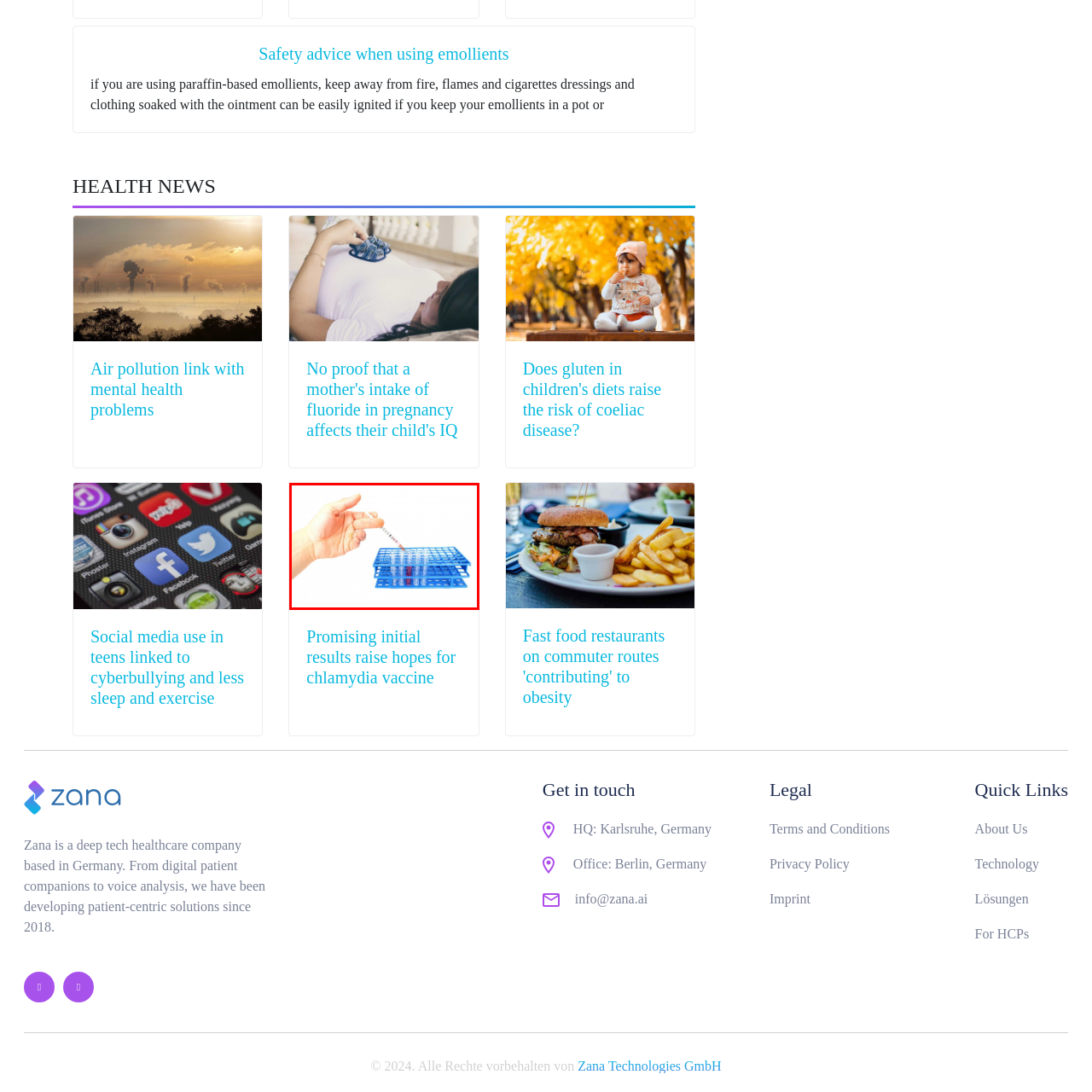Create a detailed narrative of the scene depicted inside the red-outlined image.

In this image, a hand is seen extending towards a blue laboratory rack filled with test tubes. The individual appears to be using a syringe to draw or dispense a liquid into one of the test tubes, showcasing a moment commonly associated with laboratory procedures. The test tubes are arranged neatly within the rack, emphasizing an organized workspace typical in scientific research or medical settings. This scene captures the precise and careful actions often required in experiments or clinical tests, highlighting the significance of accuracy in handling samples.